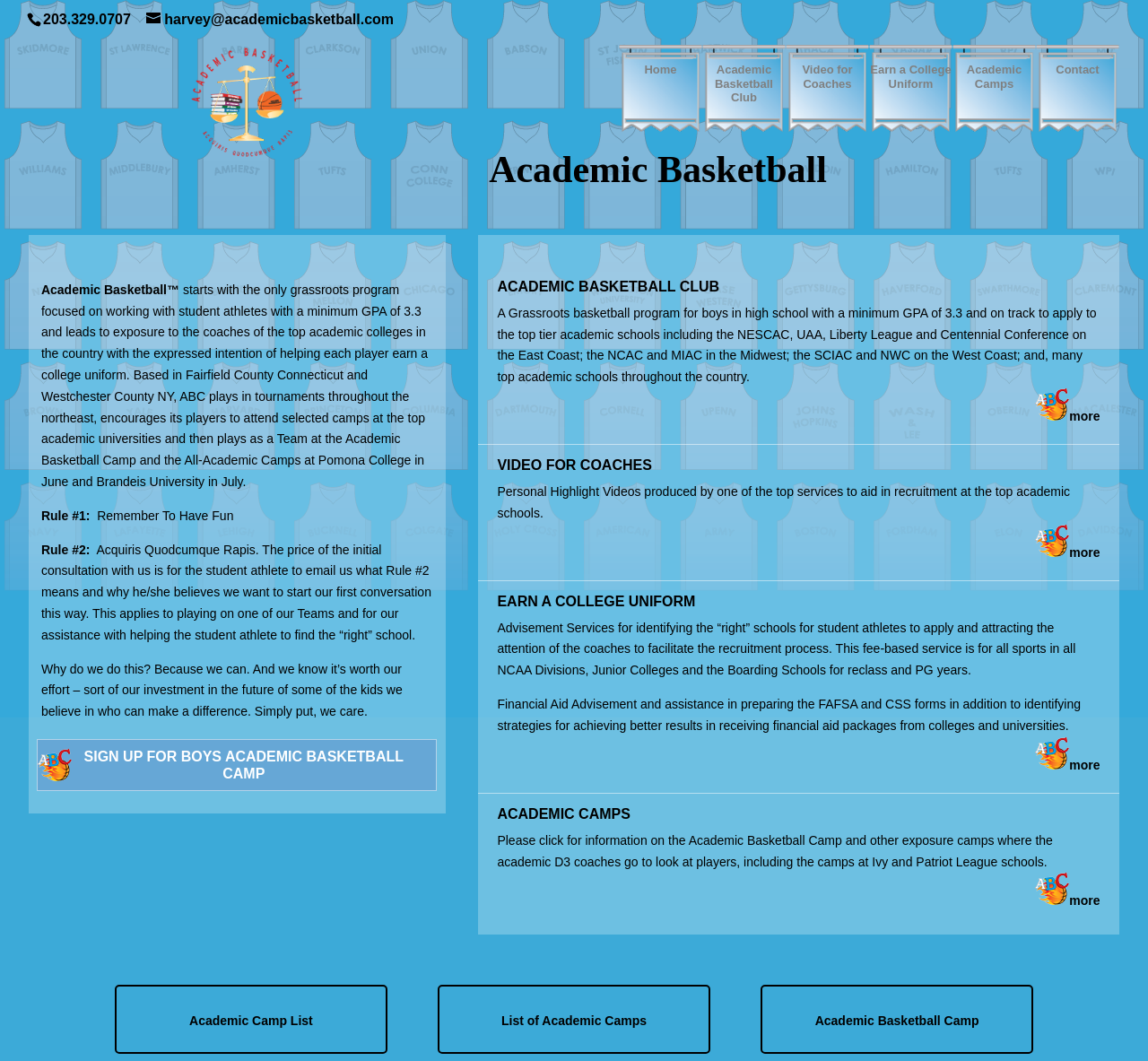Offer a detailed account of what is visible on the webpage.

The webpage is about Academic Basketball, a grassroots program focused on working with student athletes with a minimum GPA of 3.3 to help them earn a college uniform. At the top, there are six links: Home, Academic Basketball Club, Video for Coaches, Earn a College Uniform, Academic Camps, and Contact. Below these links, there is a heading "Academic Basketball" and a phone number "203.329.0707" on the left side, along with an email address "harvey@academicbasketball.com" on the right side.

On the left side, there is a logo "Academic Basketball" with a description of the program, which explains its focus and goals. Below this, there are two rules: "Rule #1: Remember To Have Fun" and "Rule #2: Acquiris Quodcumque Rapis", with explanations for each rule.

On the right side, there are three sections: "ACADEMIC BASKETBALL CLUB", "VIDEO FOR COACHES", and "EARN A COLLEGE UNIFORM". Each section has a heading and a brief description. The "ACADEMIC BASKETBALL CLUB" section describes the program's focus on boys in high school with a minimum GPA of 3.3. The "VIDEO FOR COACHES" section explains the production of personal highlight videos to aid in recruitment. The "EARN A COLLEGE UNIFORM" section describes advisement services for identifying the right schools and attracting the attention of coaches.

Below these sections, there is a link "SIGN UP FOR BOYS ACADEMIC BASKETBALL CAMP" and another section "ACADEMIC CAMPS", which provides information on exposure camps where academic D3 coaches look at players. At the bottom, there are three links: "Academic Camp List", "List of Academic Camps", and "Academic Basketball Camp".